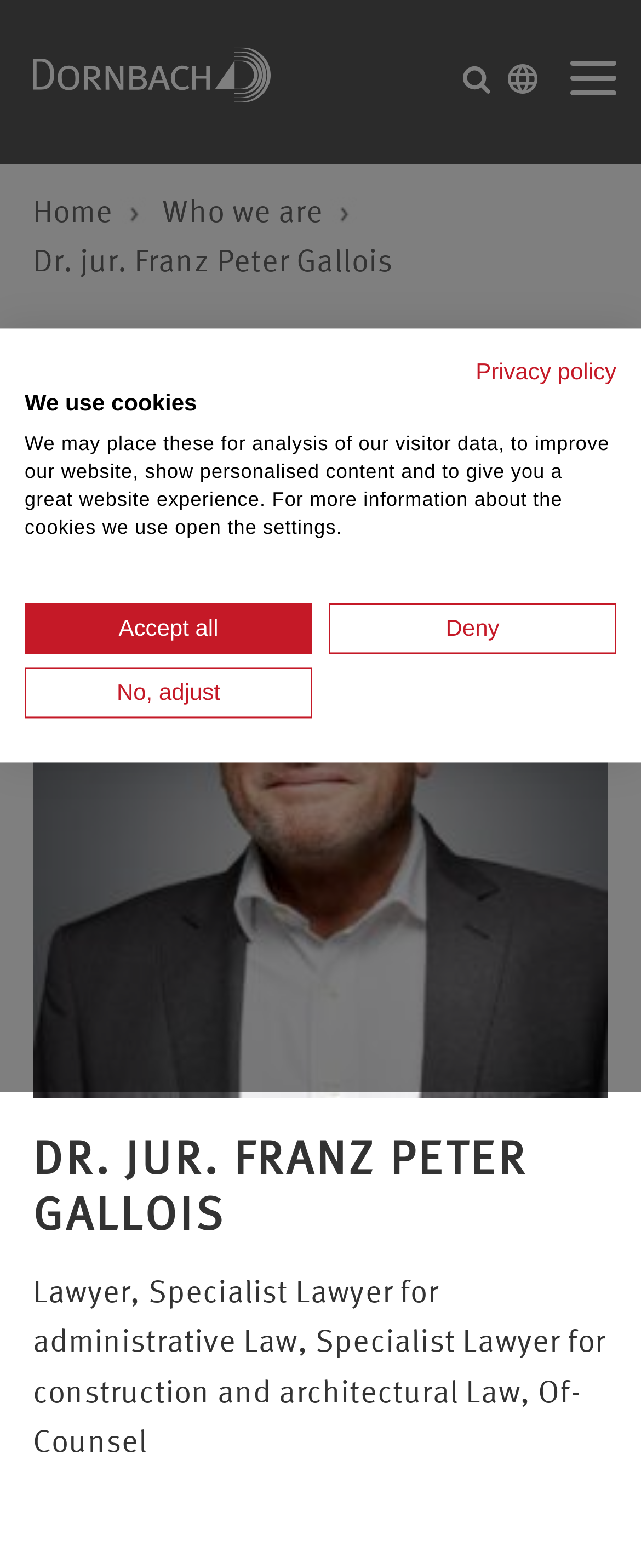Please reply to the following question using a single word or phrase: 
What is the name of the person on the webpage?

Dr. jur. Franz Peter Gallois